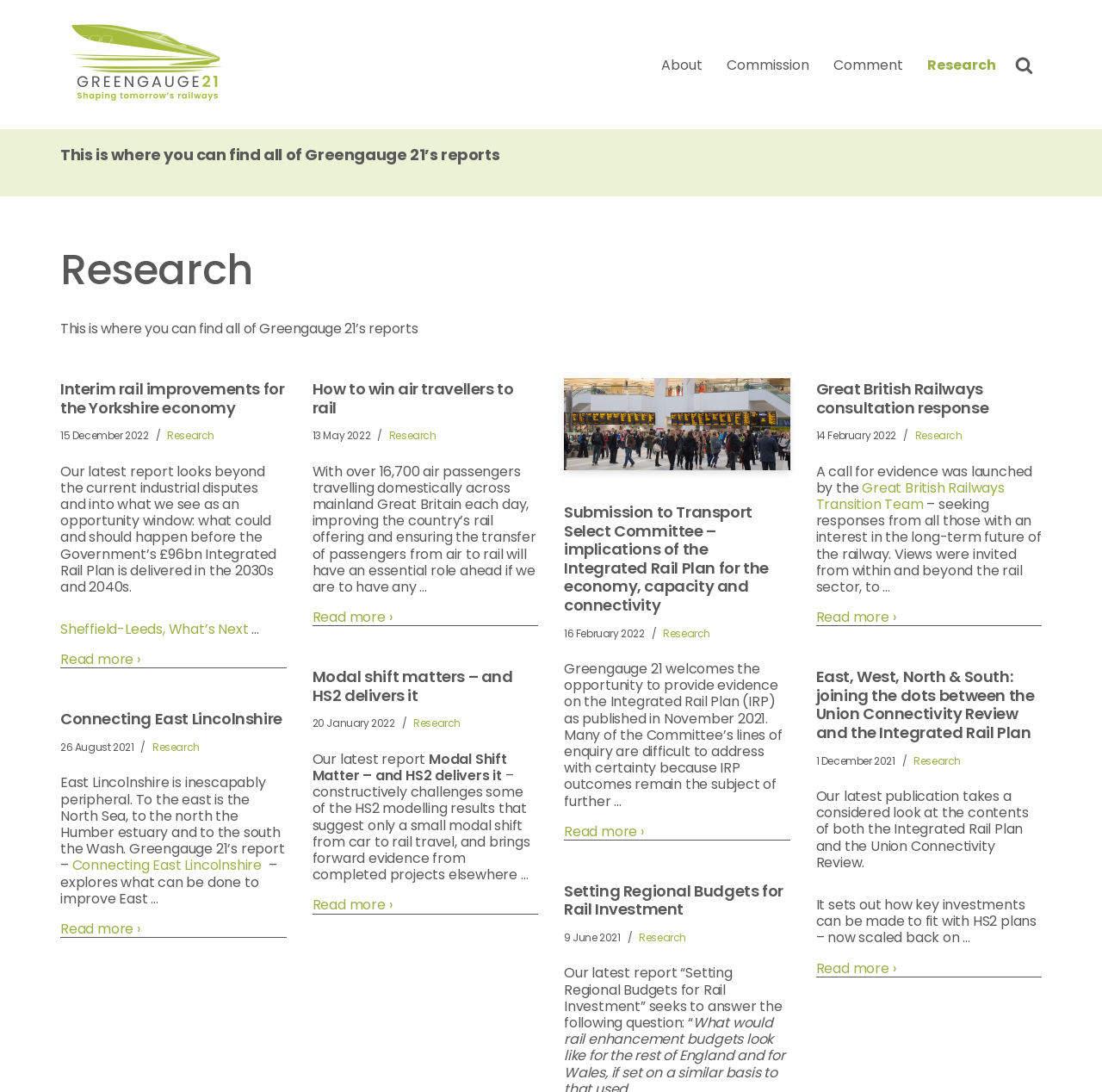Determine the bounding box coordinates for the clickable element required to fulfill the instruction: "View the report about How to win air travellers to rail". Provide the coordinates as four float numbers between 0 and 1, i.e., [left, top, right, bottom].

[0.283, 0.558, 0.488, 0.573]